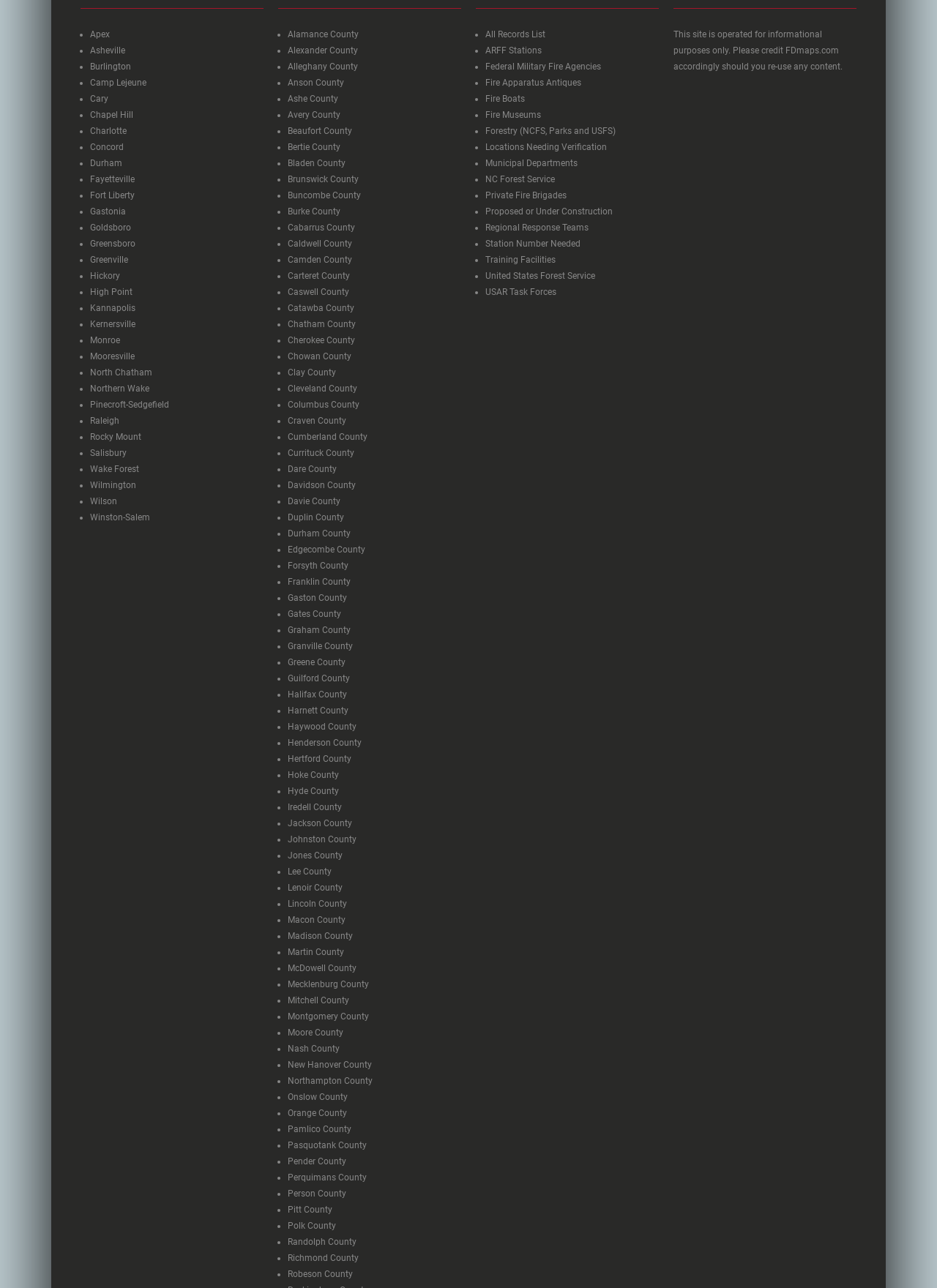Find the bounding box coordinates for the HTML element described in this sentence: "Station Number Needed". Provide the coordinates as four float numbers between 0 and 1, in the format [left, top, right, bottom].

[0.518, 0.185, 0.619, 0.195]